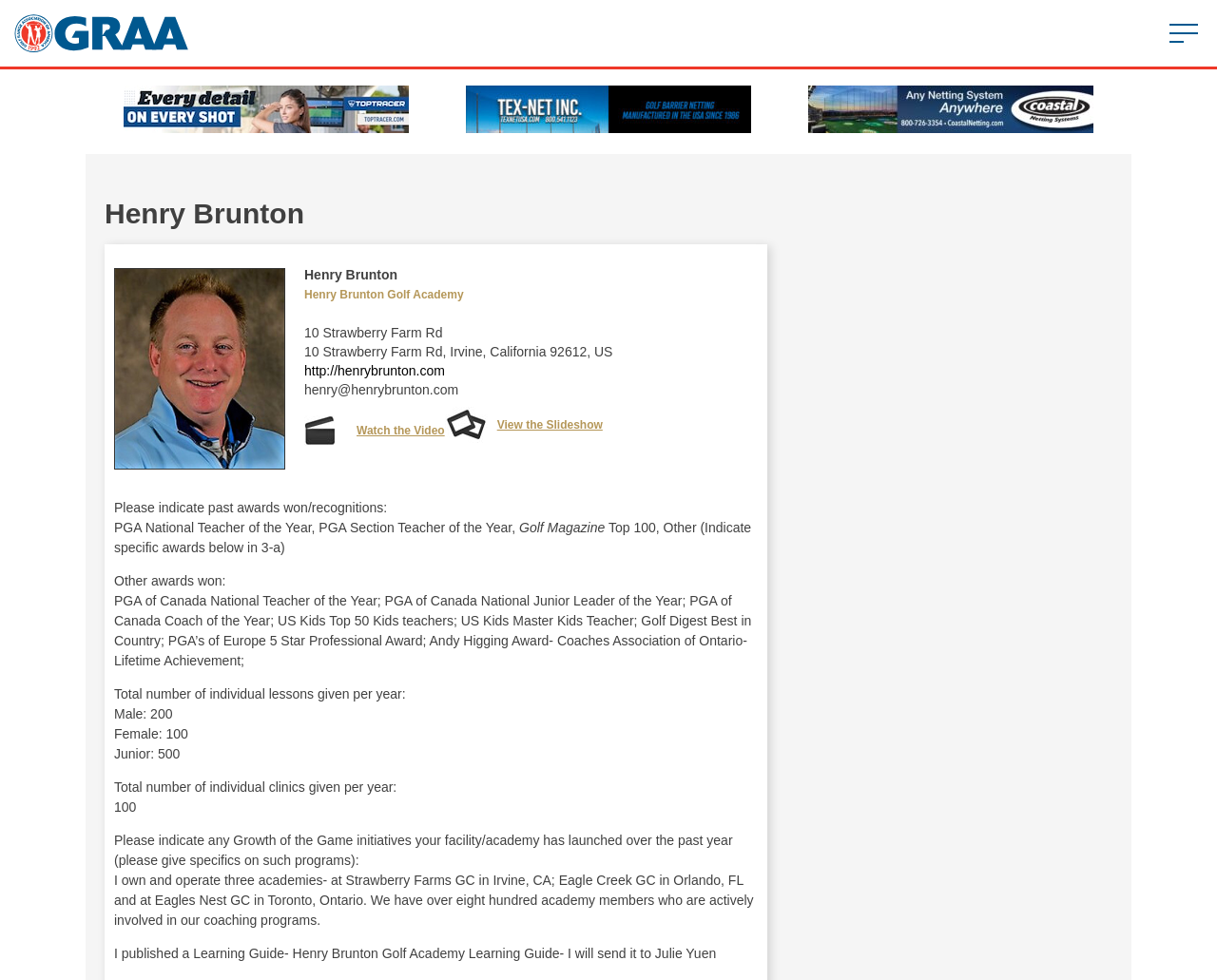Explain the webpage in detail, including its primary components.

The webpage is about Henry Brunton, a golf instructor, and his golf academy. At the top left, there is a link to the Golf Range Association, accompanied by a small image. Below this, there are three links with corresponding images, likely representing different golf courses or academies.

The main content of the page starts with a heading "Henry Brunton" followed by a larger image, possibly a photo of Henry Brunton. Below this, there is a heading with no text, and then an image, which might be a logo or an icon.

The page then displays the address and contact information of the Henry Brunton Golf Academy, including a link to the website and an email address. There are also two links, "Watch the Video" and "View the Slideshow", which suggest that there are multimedia content available.

The main section of the page is a questionnaire or a form, where Henry Brunton is asked to provide information about his awards and recognitions, teaching experience, and initiatives. The questions and answers are presented in a clear and organized manner, with each question followed by the corresponding answer.

The awards and recognitions section lists several prestigious awards, including PGA National Teacher of the Year, PGA Section Teacher of the Year, and Golf Magazine Top 100. The teaching experience section provides information about the number of individual lessons and clinics given per year, broken down by male, female, and junior students. The initiatives section describes the growth of the game programs launched by the academy, including the operation of three academies and the publication of a learning guide.